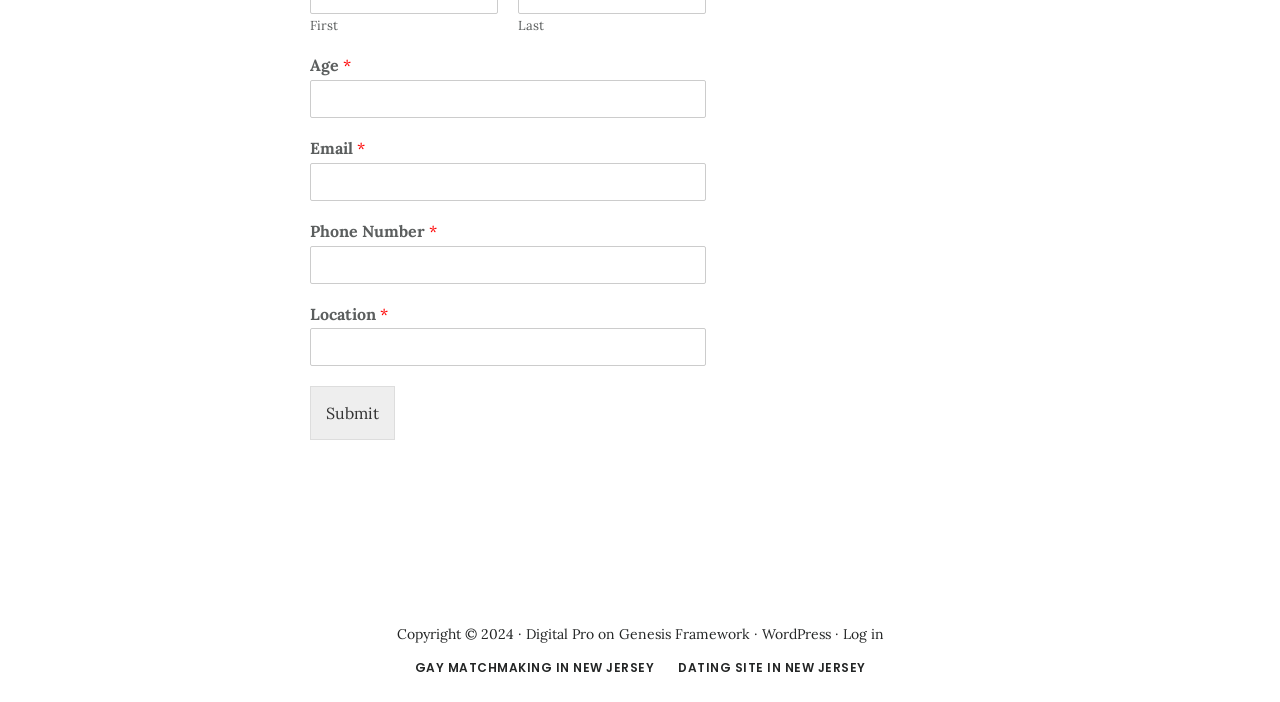Identify the bounding box for the described UI element. Provide the coordinates in (top-left x, top-left y, bottom-right x, bottom-right y) format with values ranging from 0 to 1: Dating Site in New Jersey

[0.53, 0.944, 0.676, 0.961]